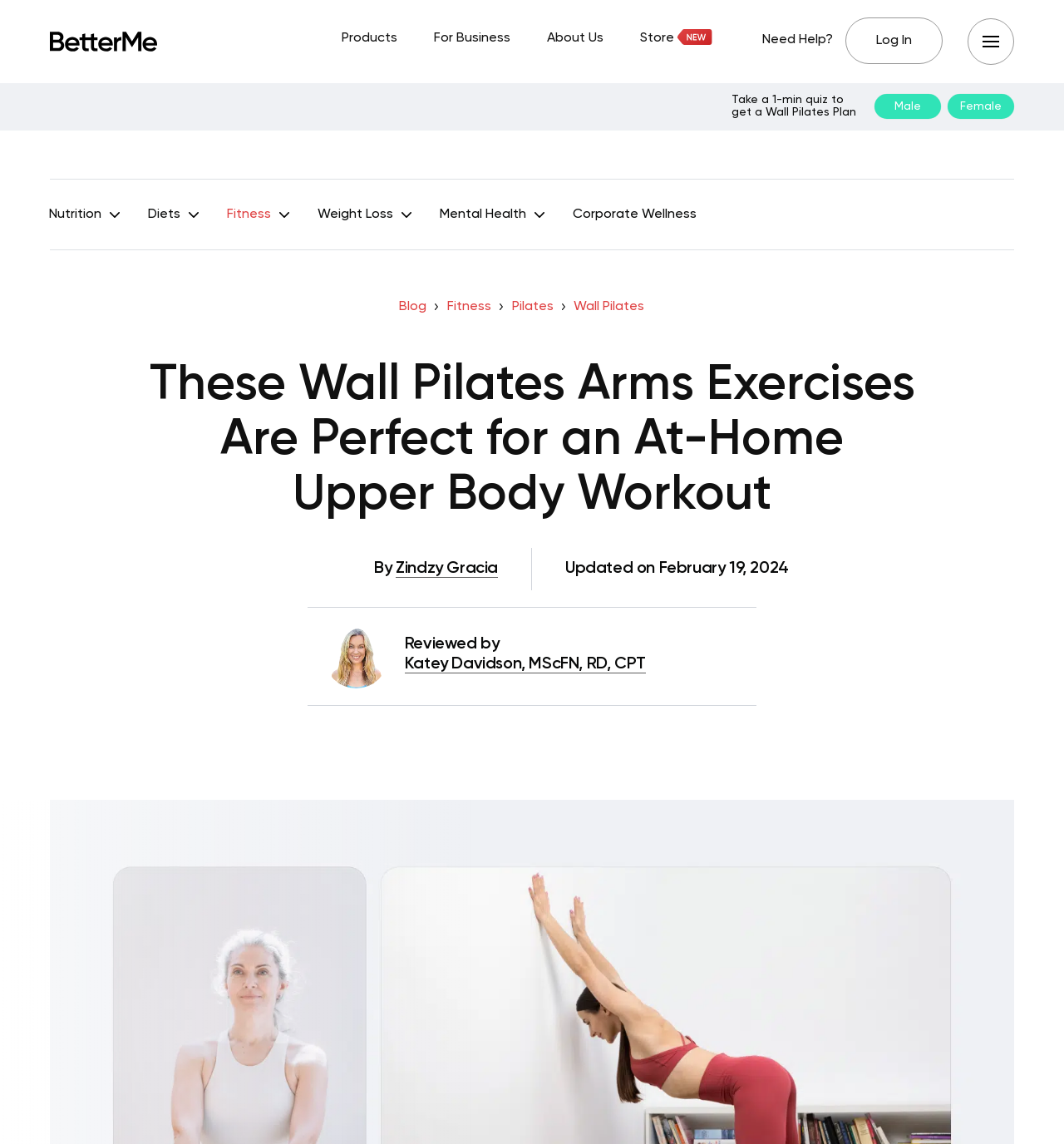Who reviewed the article?
Please give a detailed and thorough answer to the question, covering all relevant points.

I found the reviewed by section in the content, which mentions 'Reviewed by Katey Davidson, MScFN, RD, CPT'. This indicates that Katey Davidson reviewed the article.